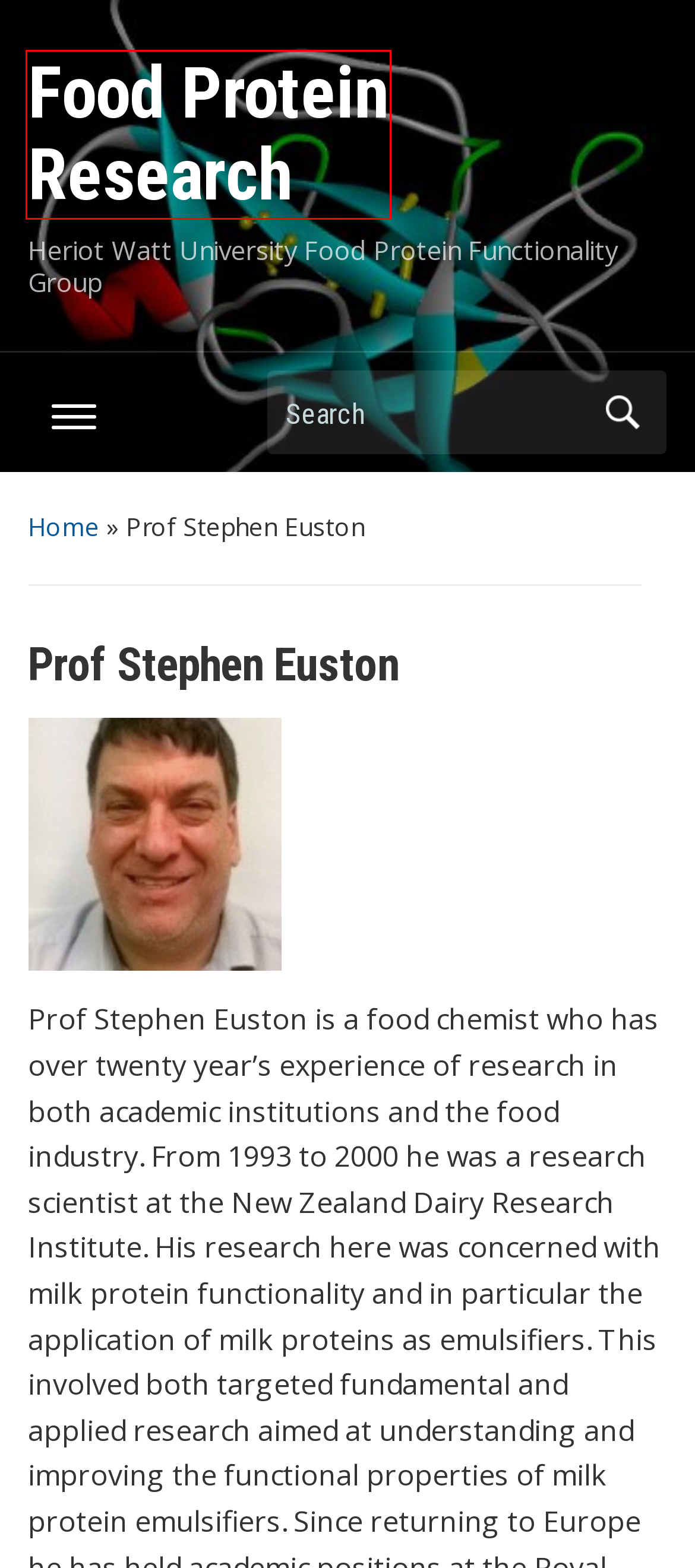Look at the screenshot of the webpage and find the element within the red bounding box. Choose the webpage description that best fits the new webpage that will appear after clicking the element. Here are the candidates:
A. Food Protein Research – Heriot Watt University Food Protein Functionality Group
B. Prof Derek Stewart – Food Protein Research
C. Dr Lydia Campbell – Food Protein Research
D. Contact Us – Food Protein Research
E. Recent Publications From The Group – Food Protein Research
F. Blog Tool, Publishing Platform, and CMS – WordPress.org
G. Redirecting
H. Research Group Members – Food Protein Research

A